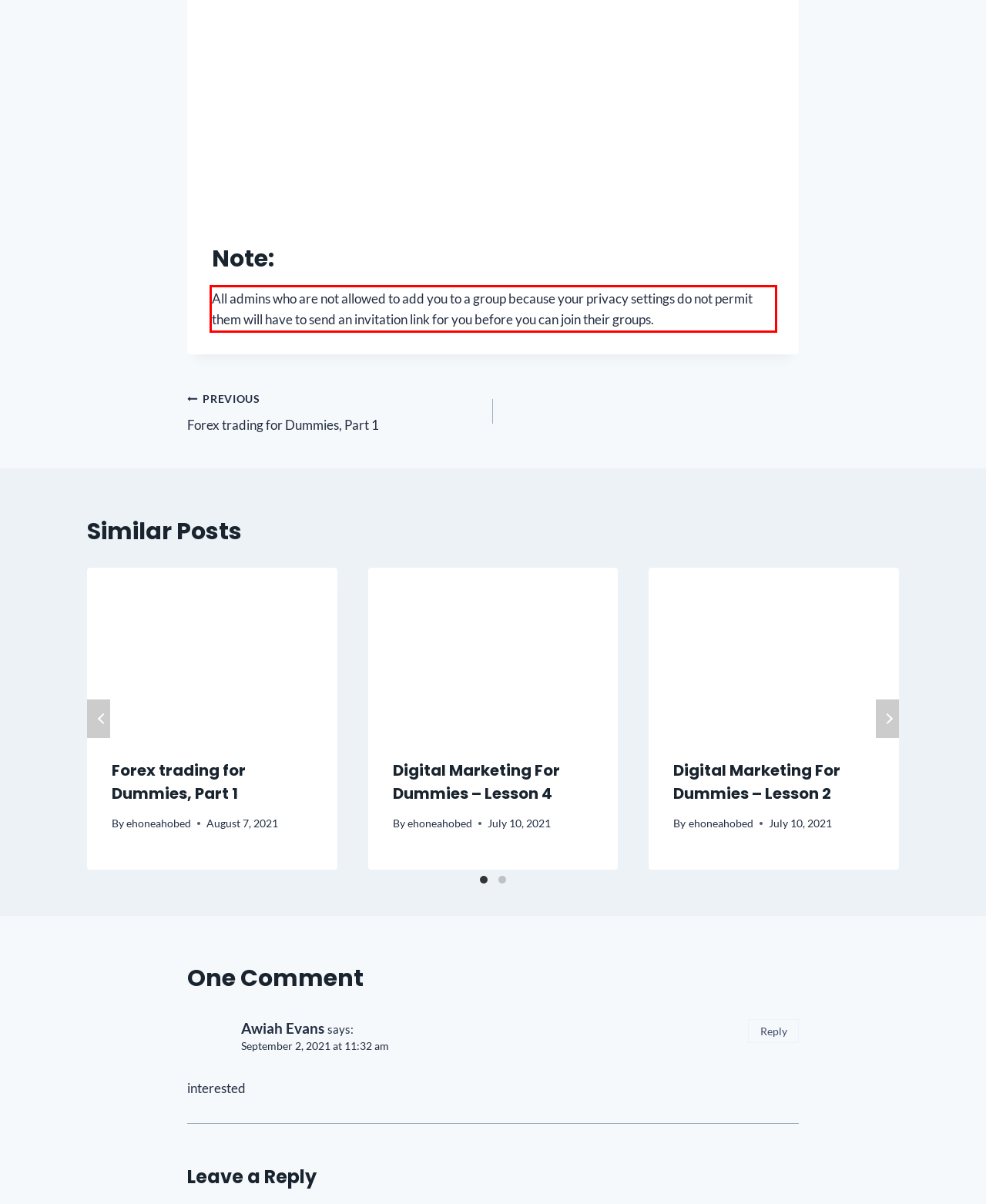From the provided screenshot, extract the text content that is enclosed within the red bounding box.

All admins who are not allowed to add you to a group because your privacy settings do not permit them will have to send an invitation link for you before you can join their groups.